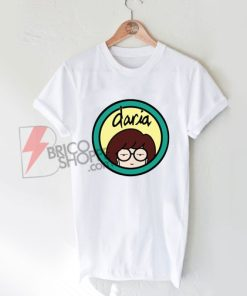What is the character's name on the T-shirt? From the image, respond with a single word or brief phrase.

Daria